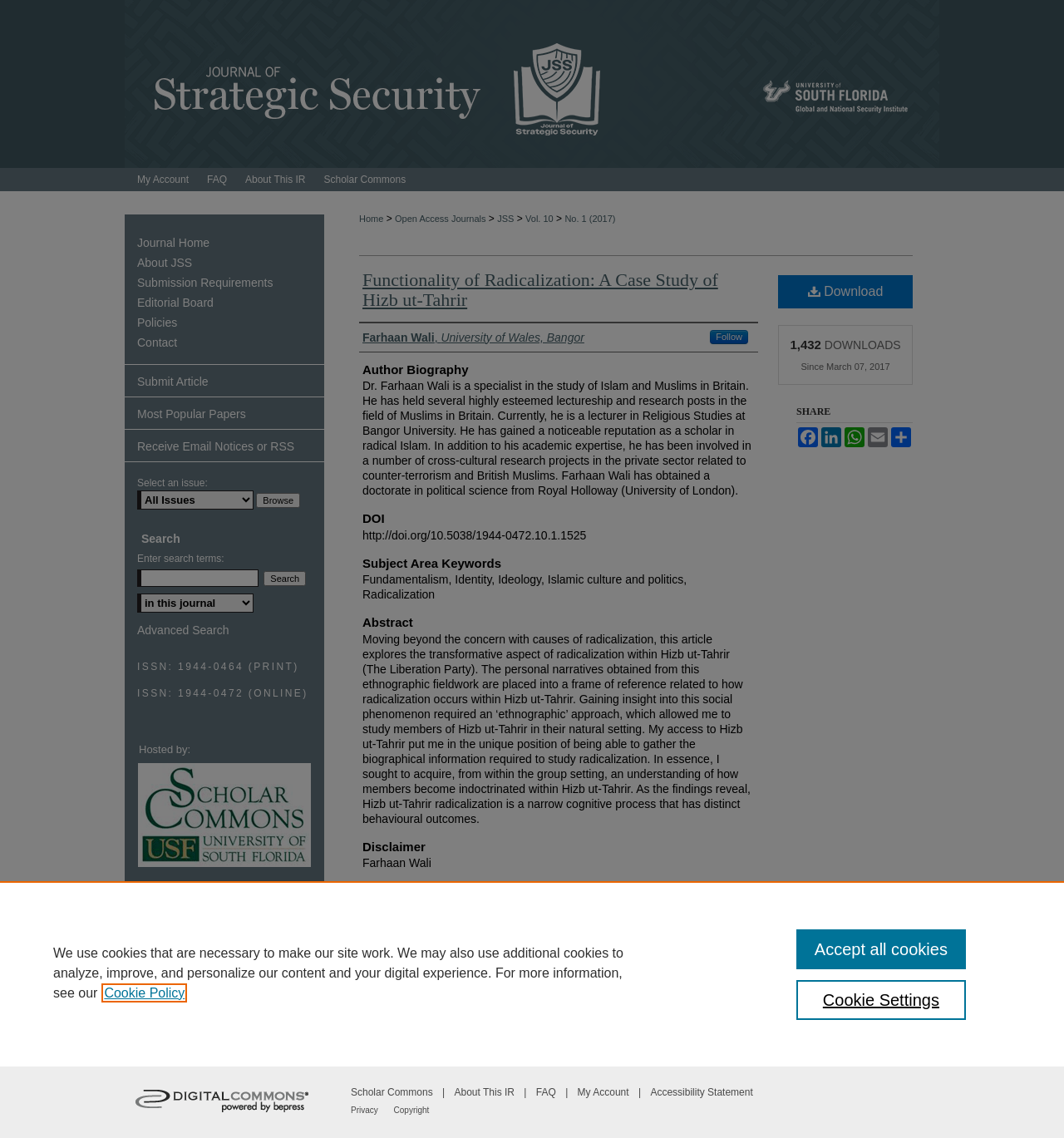Identify the bounding box coordinates for the element that needs to be clicked to fulfill this instruction: "Click on the 'Menu' link". Provide the coordinates in the format of four float numbers between 0 and 1: [left, top, right, bottom].

[0.953, 0.0, 1.0, 0.037]